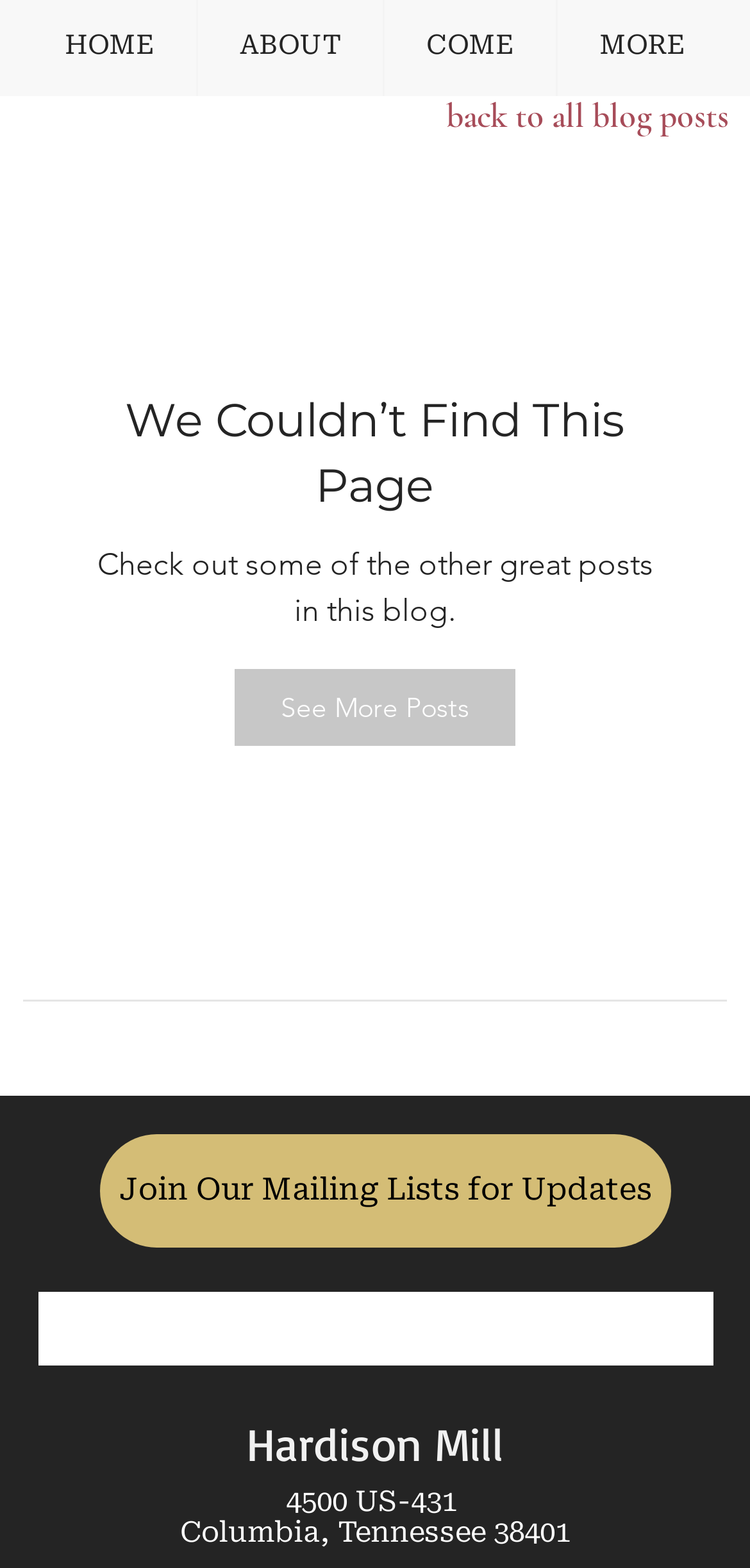Find the bounding box coordinates for the HTML element described in this sentence: "back to all blog posts". Provide the coordinates as four float numbers between 0 and 1, in the format [left, top, right, bottom].

[0.595, 0.061, 0.972, 0.087]